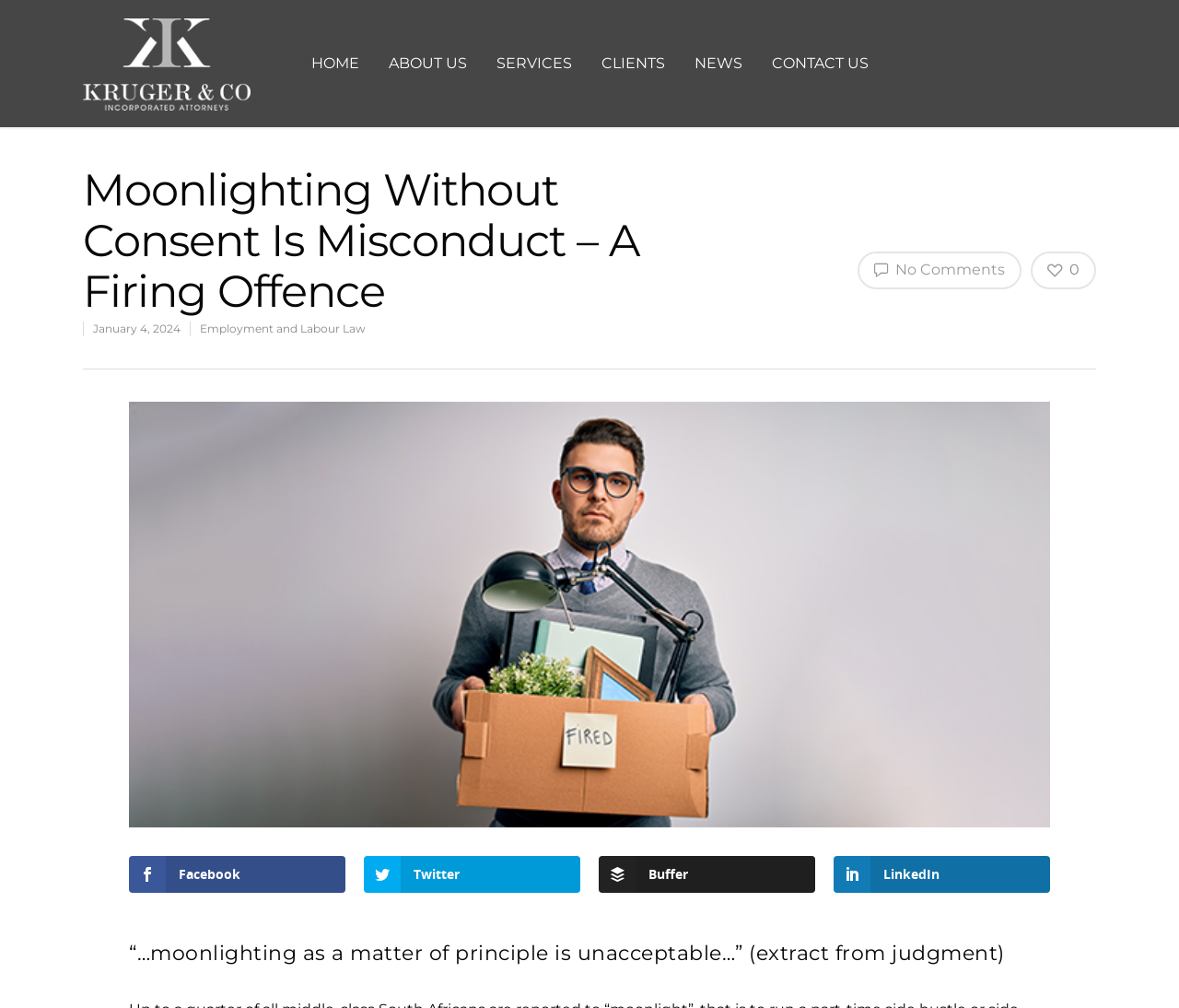How many social media links are present?
Answer the question with a single word or phrase by looking at the picture.

4